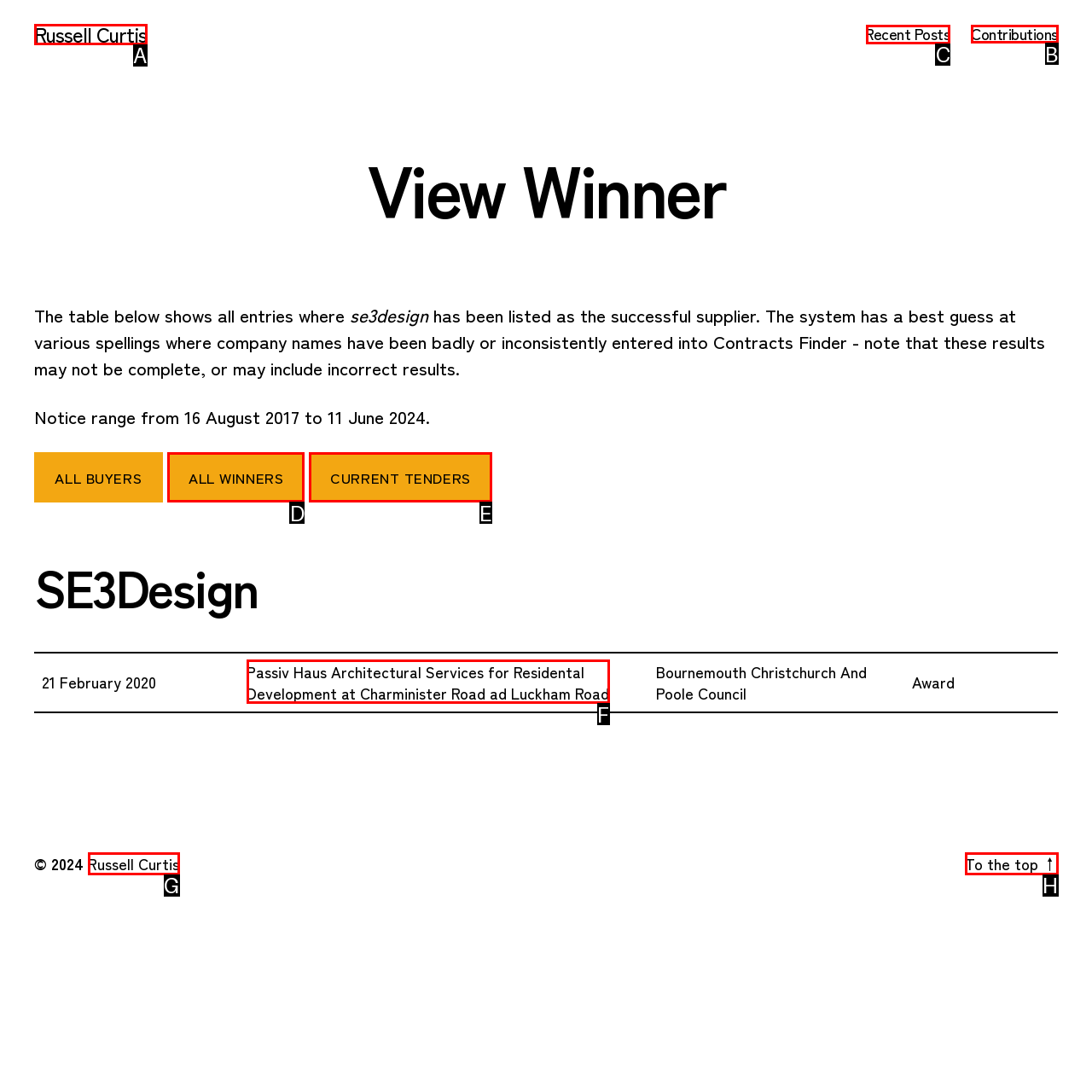Tell me which option I should click to complete the following task: Go to recent posts Answer with the option's letter from the given choices directly.

C